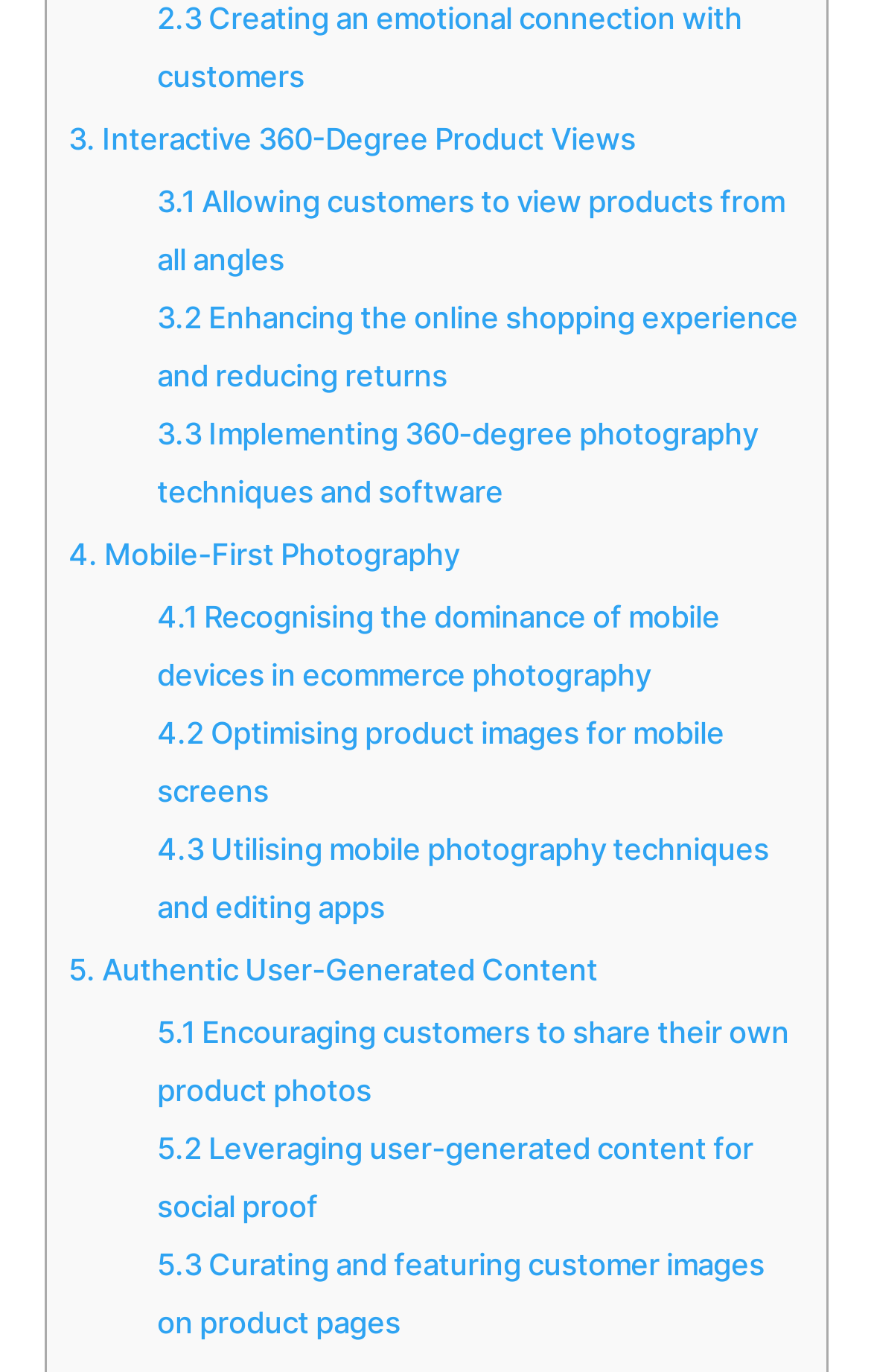What is the main topic of the webpage?
Please answer the question as detailed as possible based on the image.

Based on the links provided on the webpage, it appears that the main topic is related to ecommerce photography, as it discusses various aspects such as creating an emotional connection with customers, interactive 360-degree product views, mobile-first photography, and authentic user-generated content.